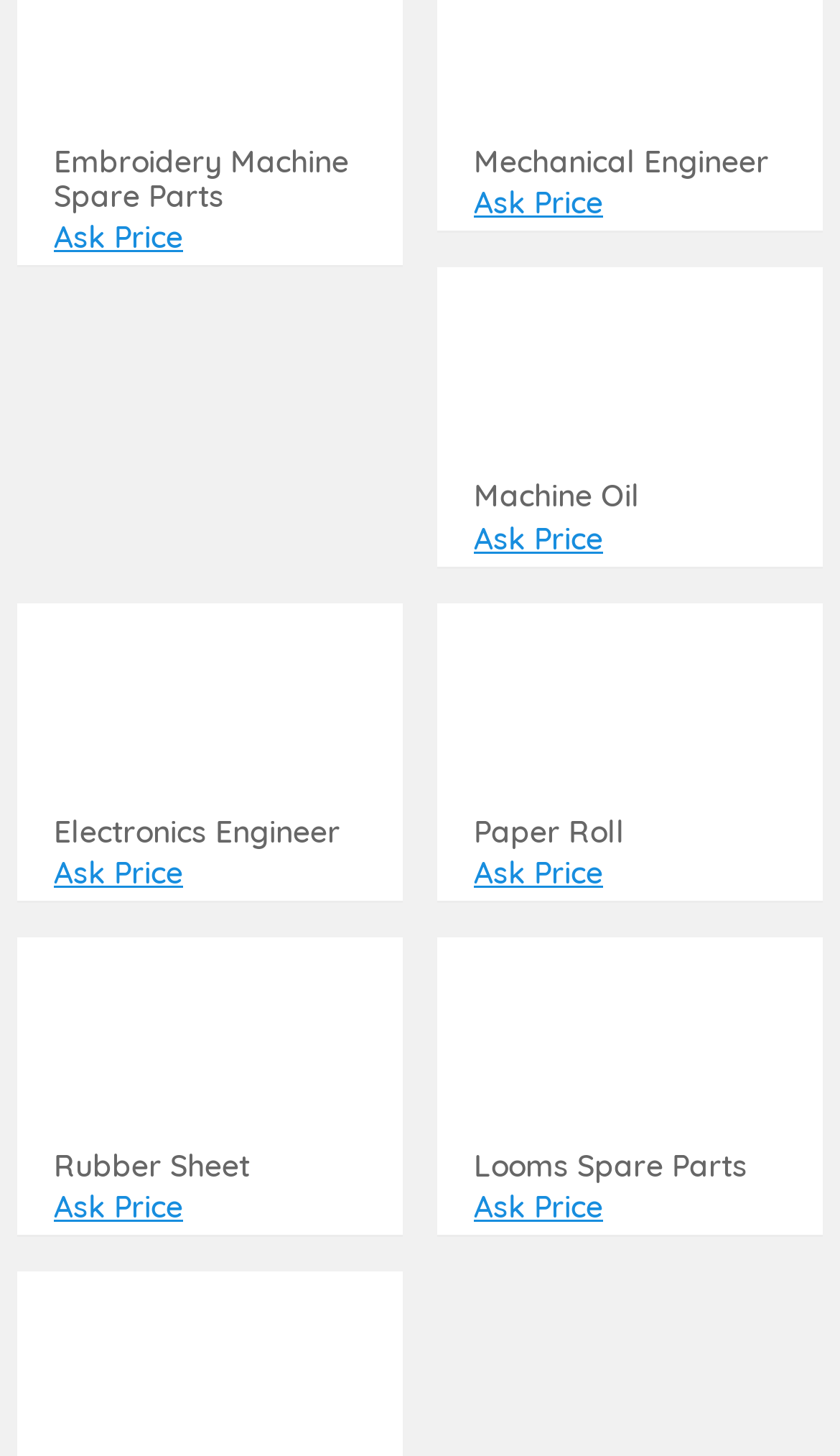Given the element description: "alt="looms machine service engineer"", predict the bounding box coordinates of this UI element. The coordinates must be four float numbers between 0 and 1, given as [left, top, right, bottom].

[0.228, 0.926, 0.272, 0.945]